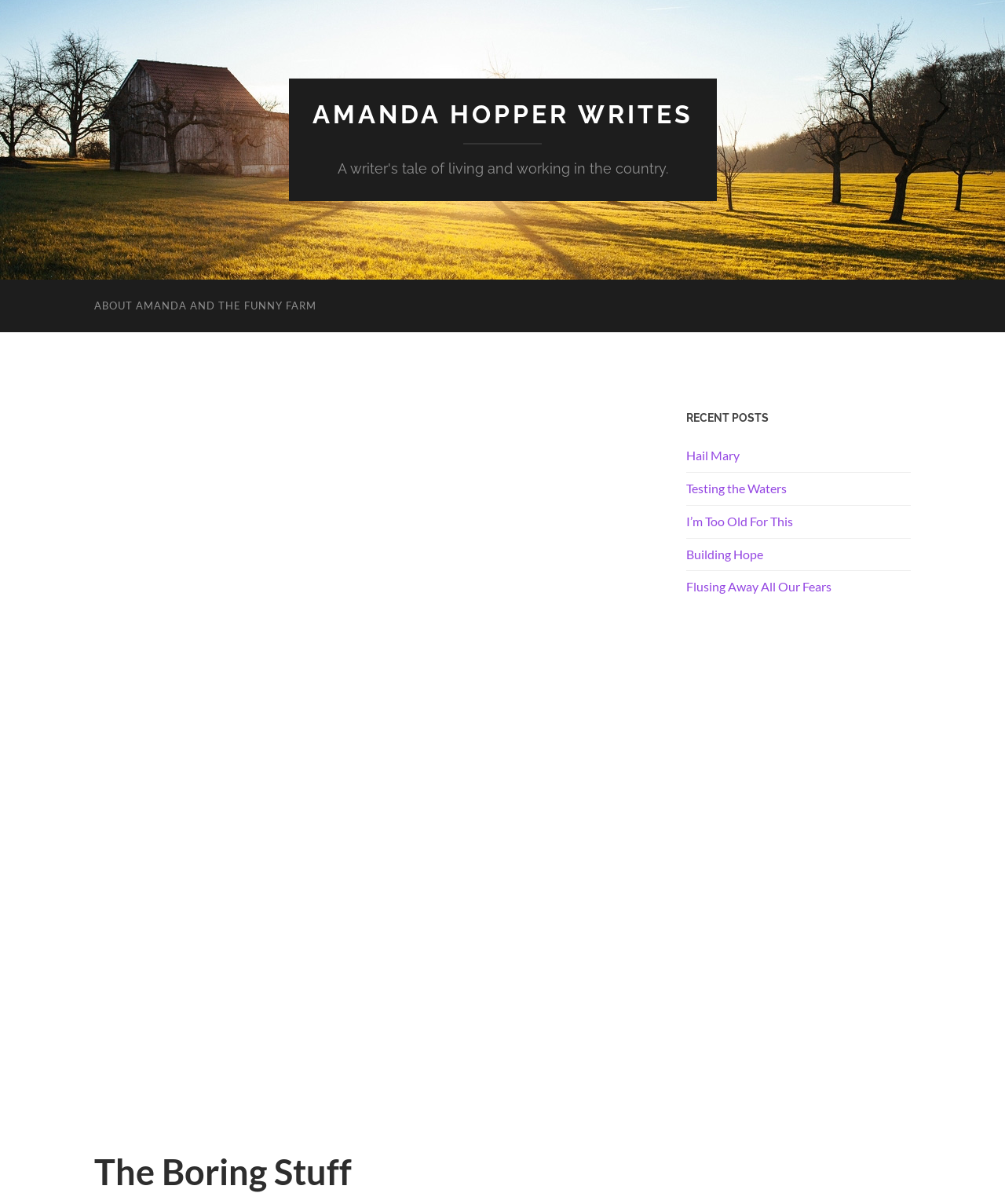Please give a one-word or short phrase response to the following question: 
What is the section below the figure?

About Amanda and the Funny Farm